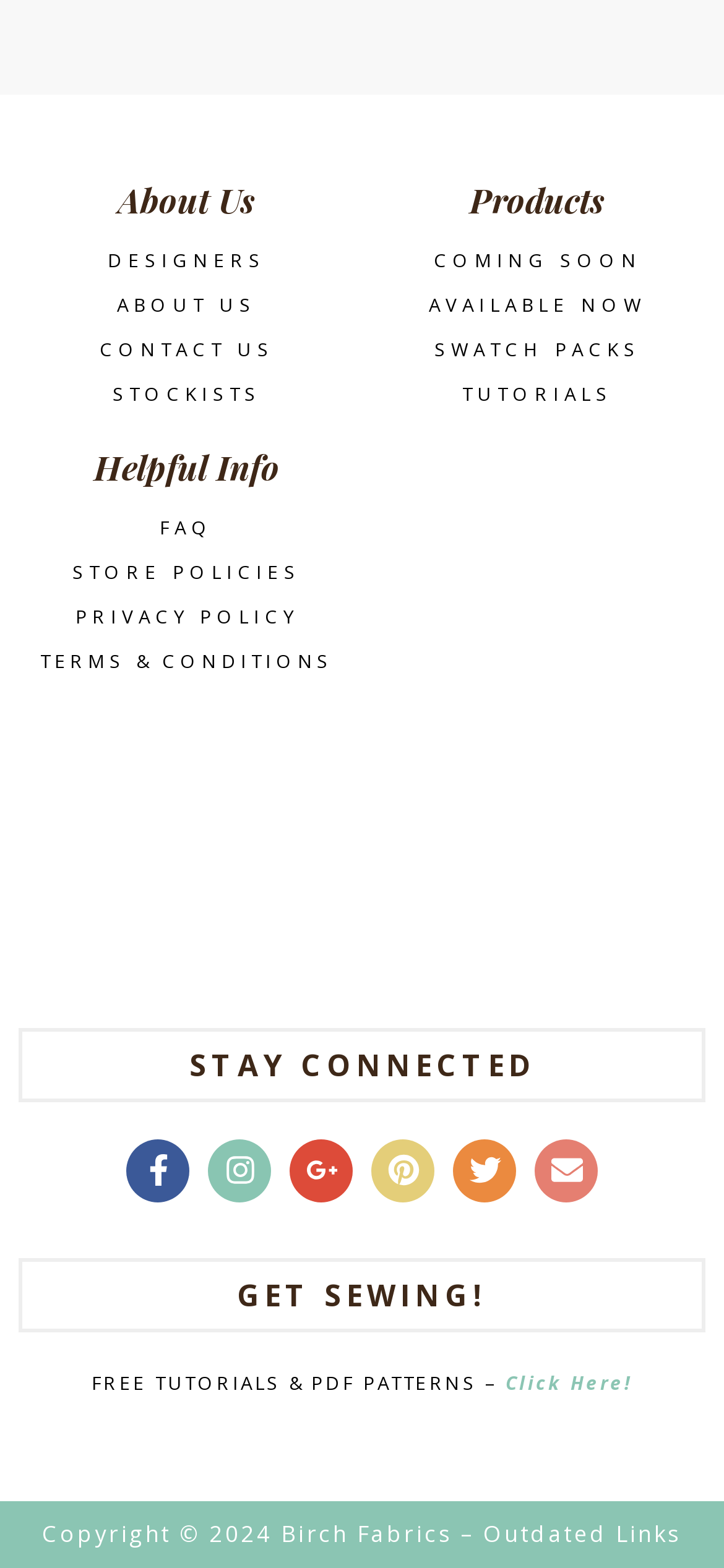Please identify the coordinates of the bounding box that should be clicked to fulfill this instruction: "Check Scottish Hotels".

None